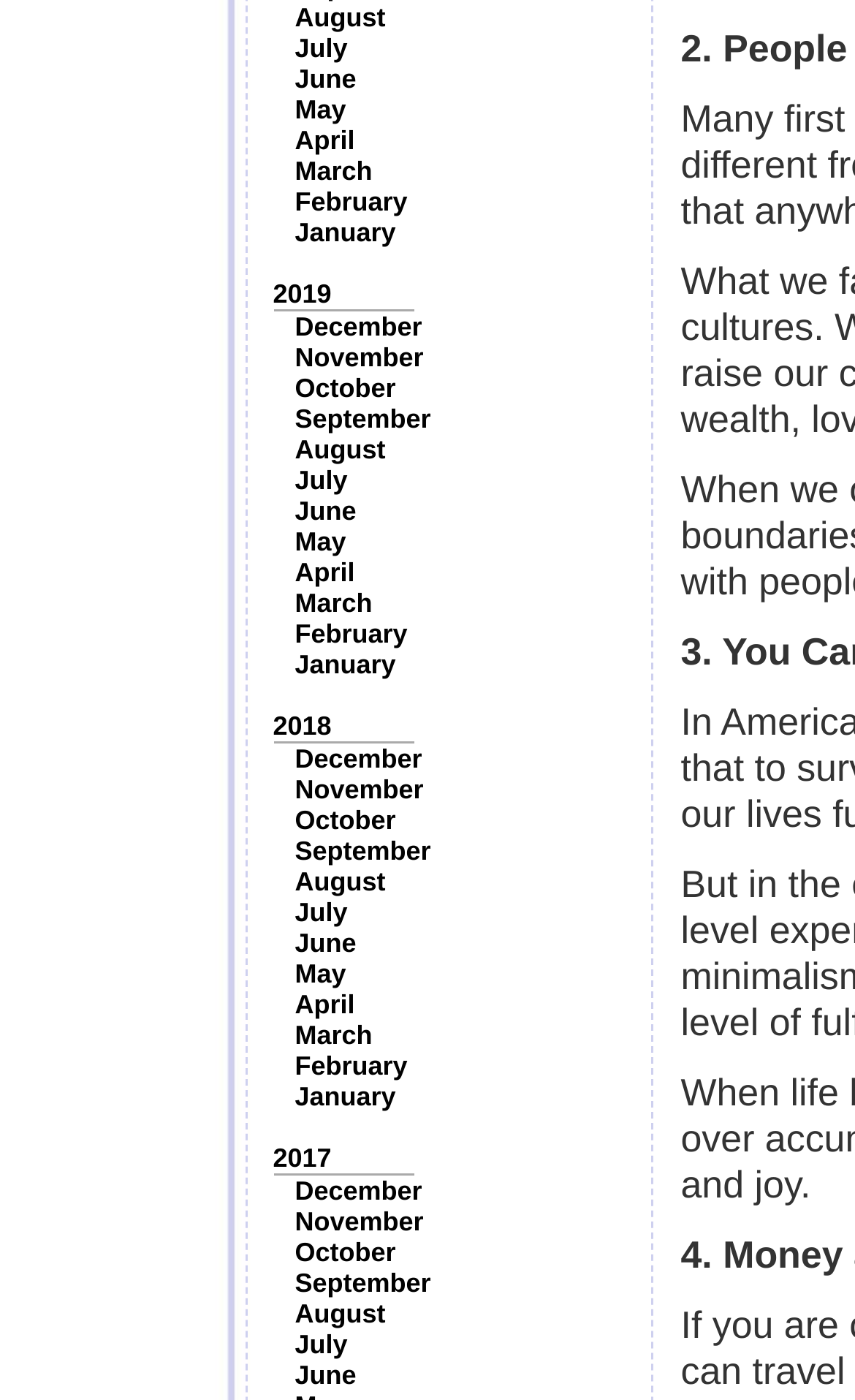Please pinpoint the bounding box coordinates for the region I should click to adhere to this instruction: "Browse 2018".

[0.319, 0.508, 0.388, 0.53]